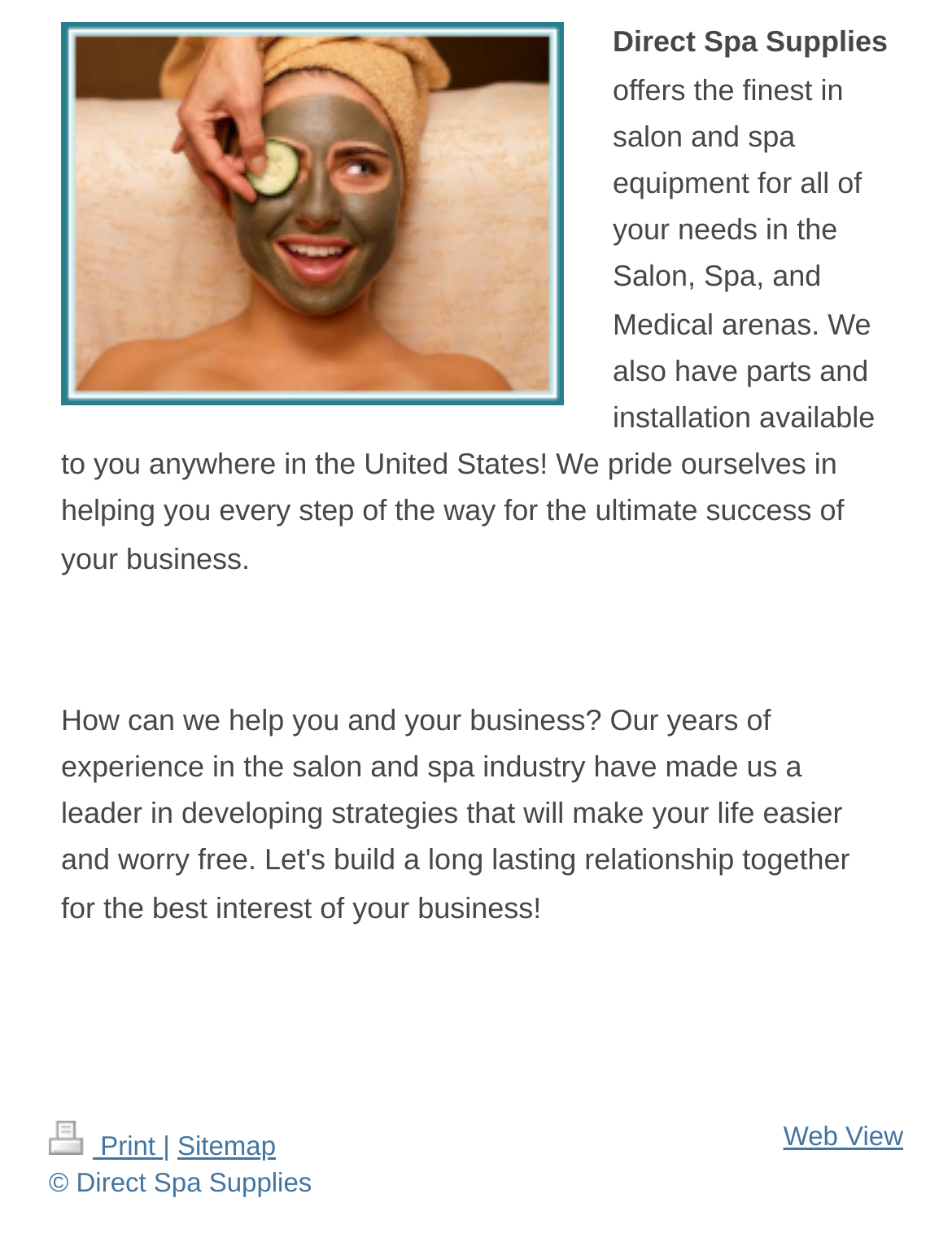Is there an alternative web view available?
Please give a detailed and elaborate answer to the question based on the image.

A 'Web View' link is present at the bottom of the webpage, implying that an alternative web view is available for users to access.